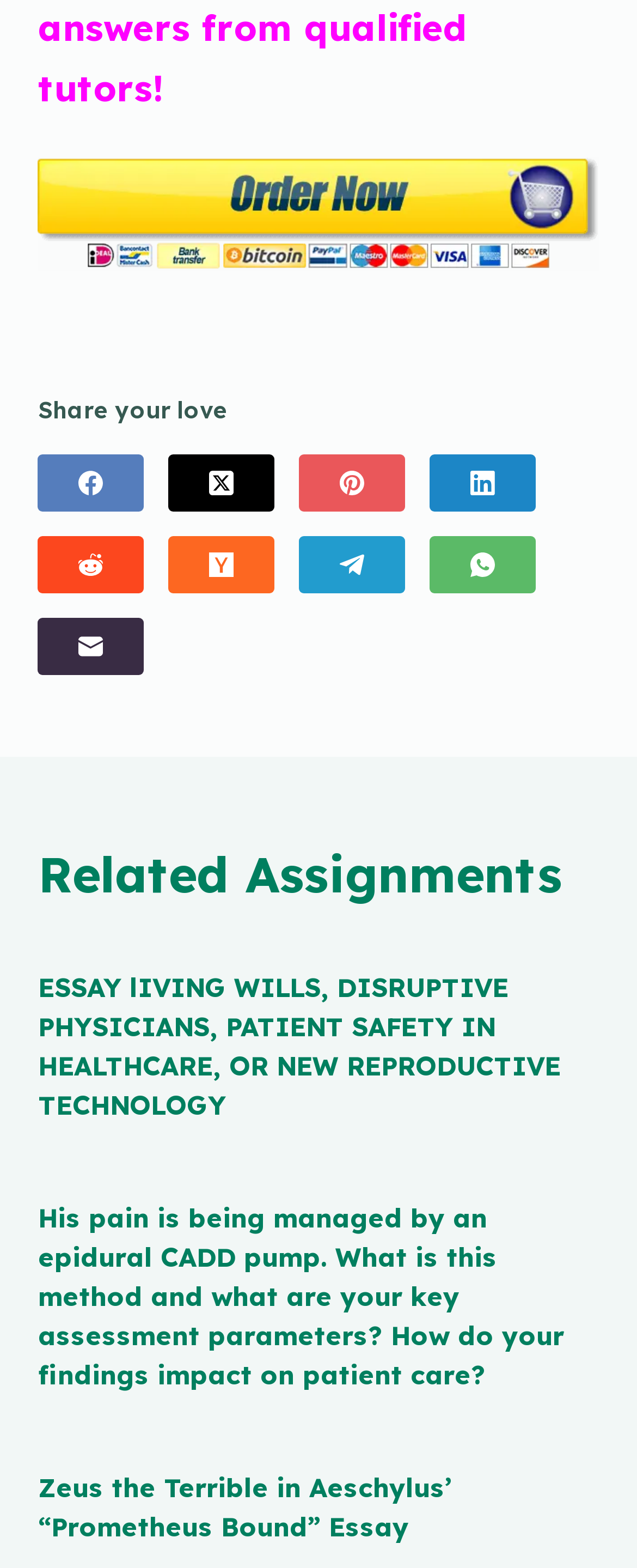Find the bounding box coordinates for the element that must be clicked to complete the instruction: "View 'ESSAY LIVING WILLS, DISRUPTIVE PHYSICIANS, PATIENT SAFETY IN HEALTHCARE, OR NEW REPRODUCTIVE TECHNOLOGY'". The coordinates should be four float numbers between 0 and 1, indicated as [left, top, right, bottom].

[0.06, 0.619, 0.881, 0.715]